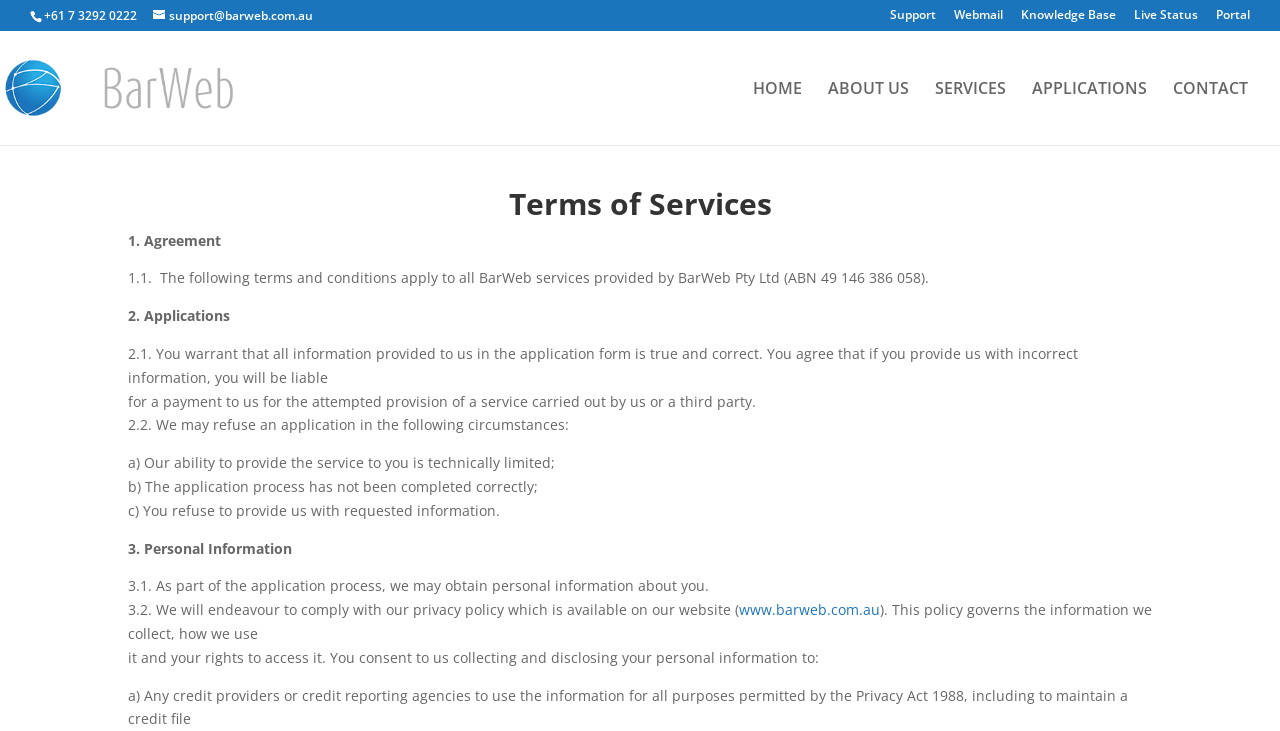Given the element description View wiki text, identify the bounding box coordinates for the UI element on the webpage screenshot. The format should be (top-left x, top-left y, bottom-right x, bottom-right y), with values between 0 and 1.

None